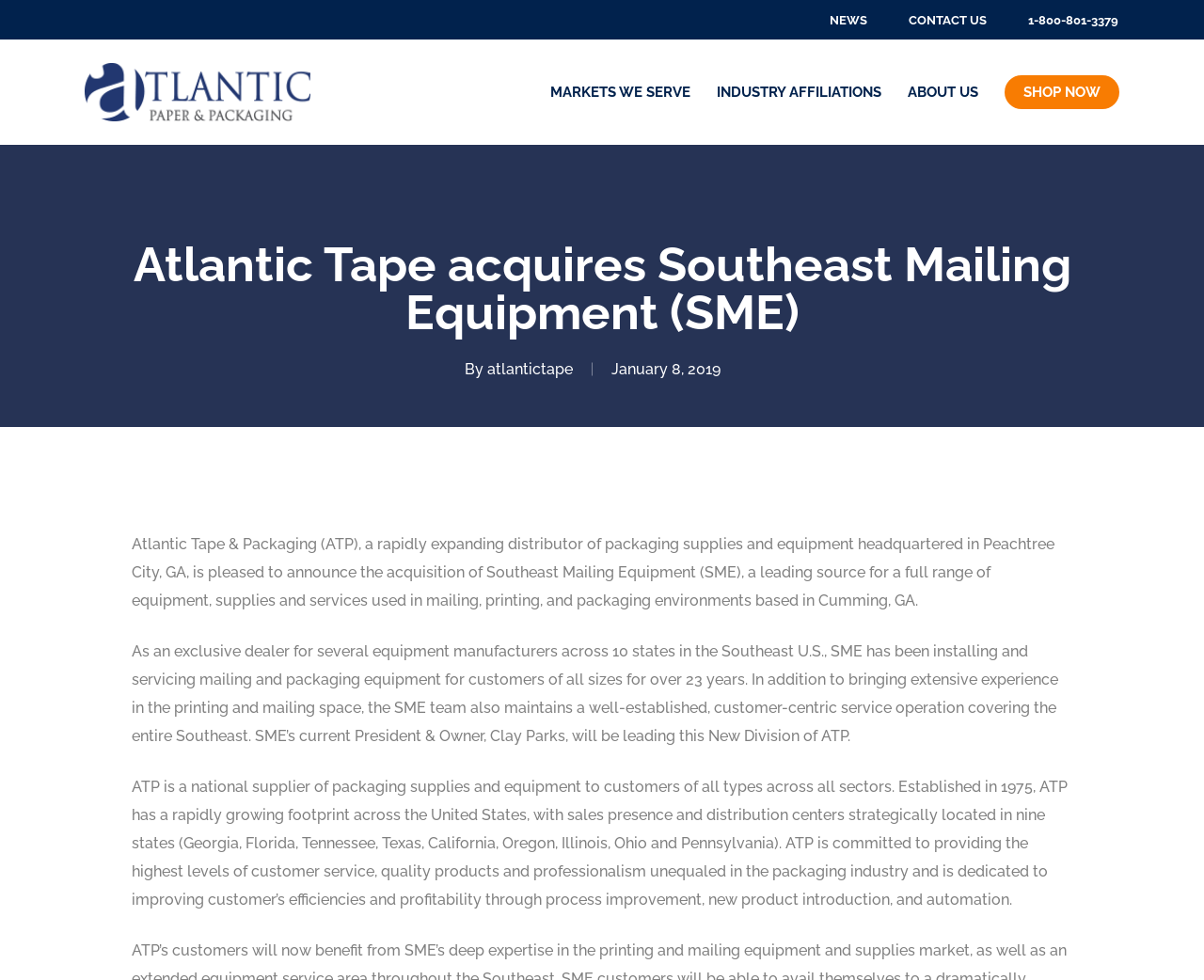Can you find and generate the webpage's heading?

Atlantic Tape acquires Southeast Mailing Equipment (SME)